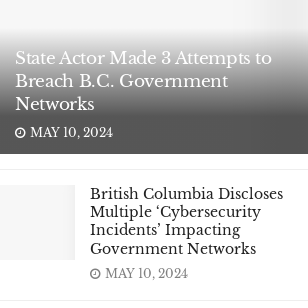Elaborate on the details you observe in the image.

The image features an article titled "State Actor Made 3 Attempts to Breach B.C. Government Networks," which highlights serious cybersecurity concerns affecting British Columbia's governmental infrastructure. Below the headline, the publication date reads "MAY 10, 2024," indicating timely coverage of recent events in the cybersecurity landscape. The article is part of broader discussions surrounding multiple cybersecurity incidents disclosed by British Columbia, emphasizing the increasing frequency and severity of such attacks in the region. The accompanying context suggests ongoing scrutiny and analysis of these incidents in the cybersecurity field.